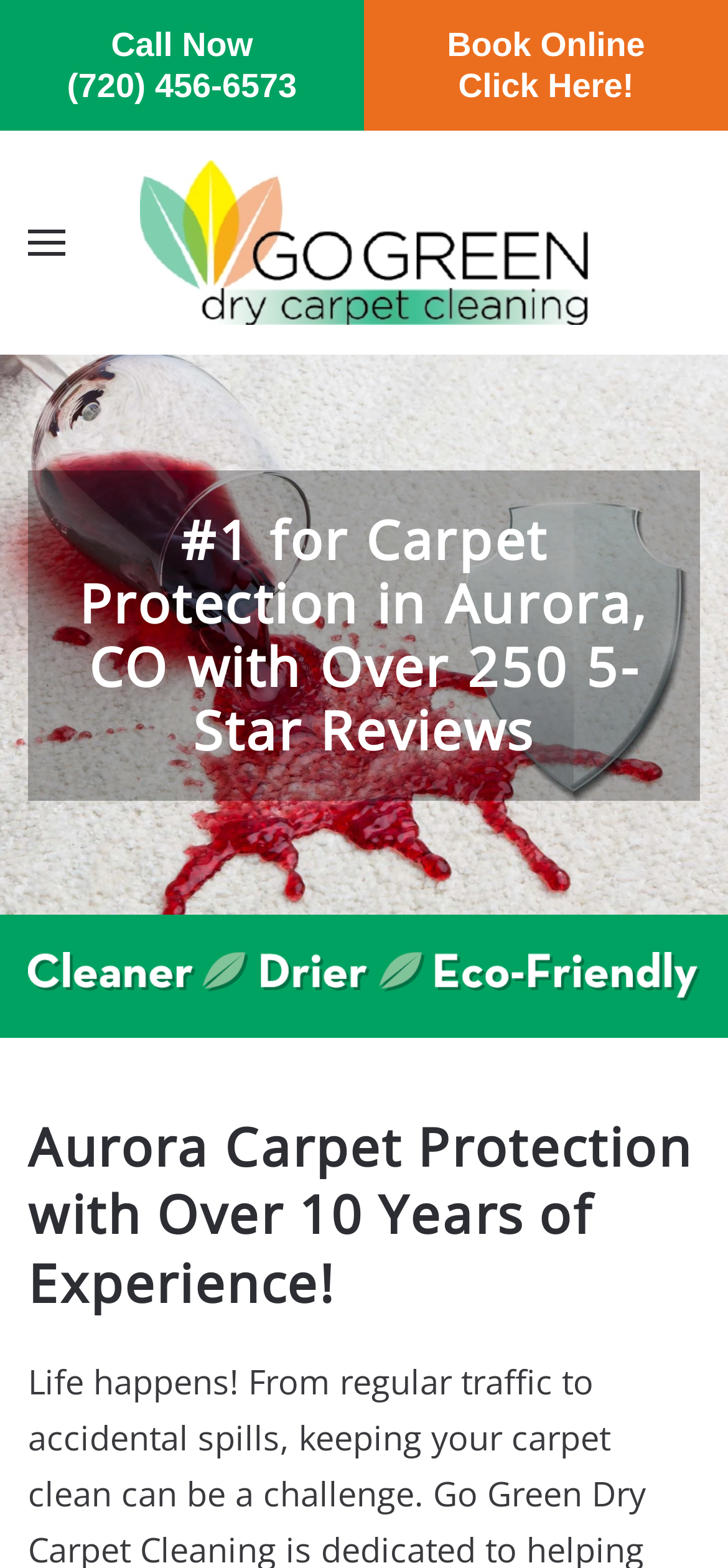What is the phone number to call for a quote?
Please respond to the question with a detailed and well-explained answer.

I found the phone number by looking at the 'Call Now' button and link, which has the text '(720) 456-6573'.